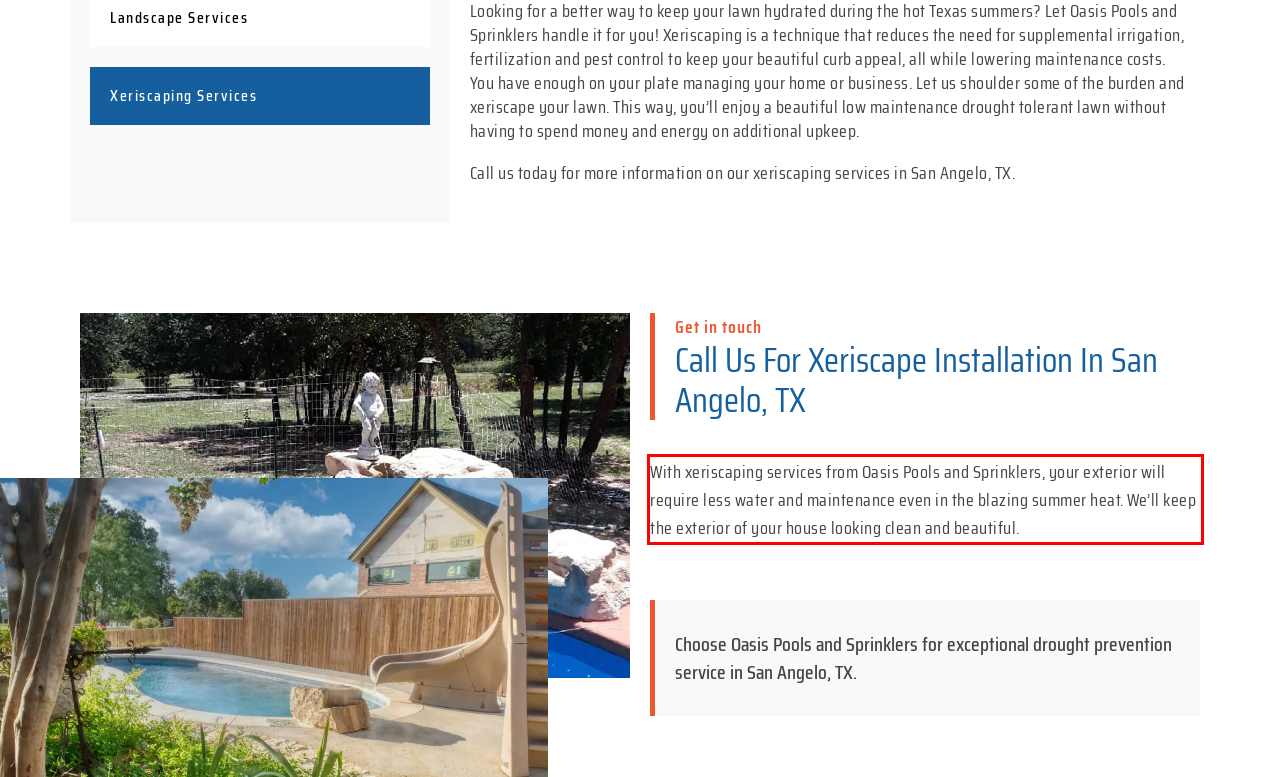Review the webpage screenshot provided, and perform OCR to extract the text from the red bounding box.

With xeriscaping services from Oasis Pools and Sprinklers, your exterior will require less water and maintenance even in the blazing summer heat. We’ll keep the exterior of your house looking clean and beautiful.